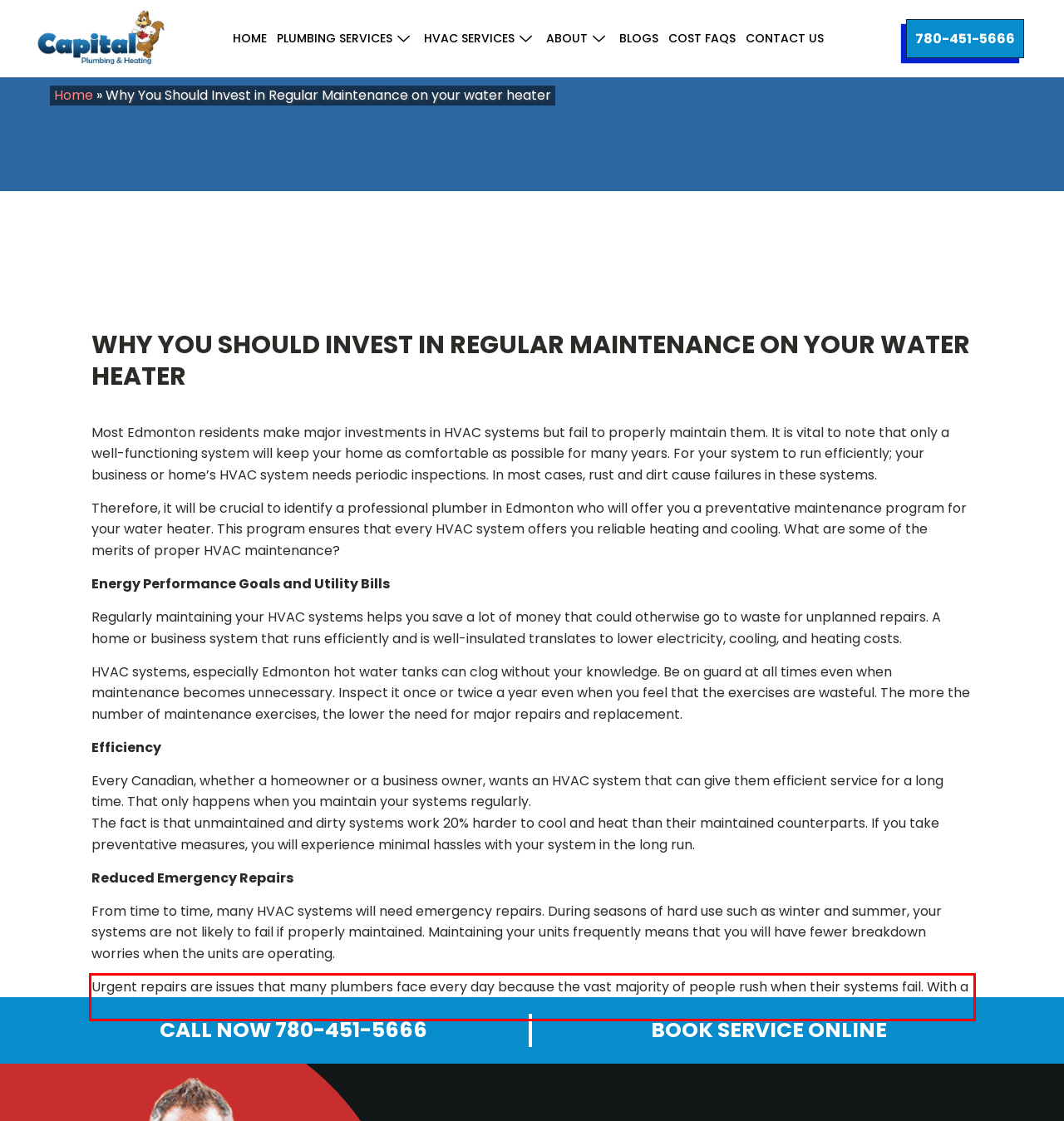There is a UI element on the webpage screenshot marked by a red bounding box. Extract and generate the text content from within this red box.

Urgent repairs are issues that many plumbers face every day because the vast majority of people rush when their systems fail. With a good maintenance program, you can extend the life of your heating and cooling unit.